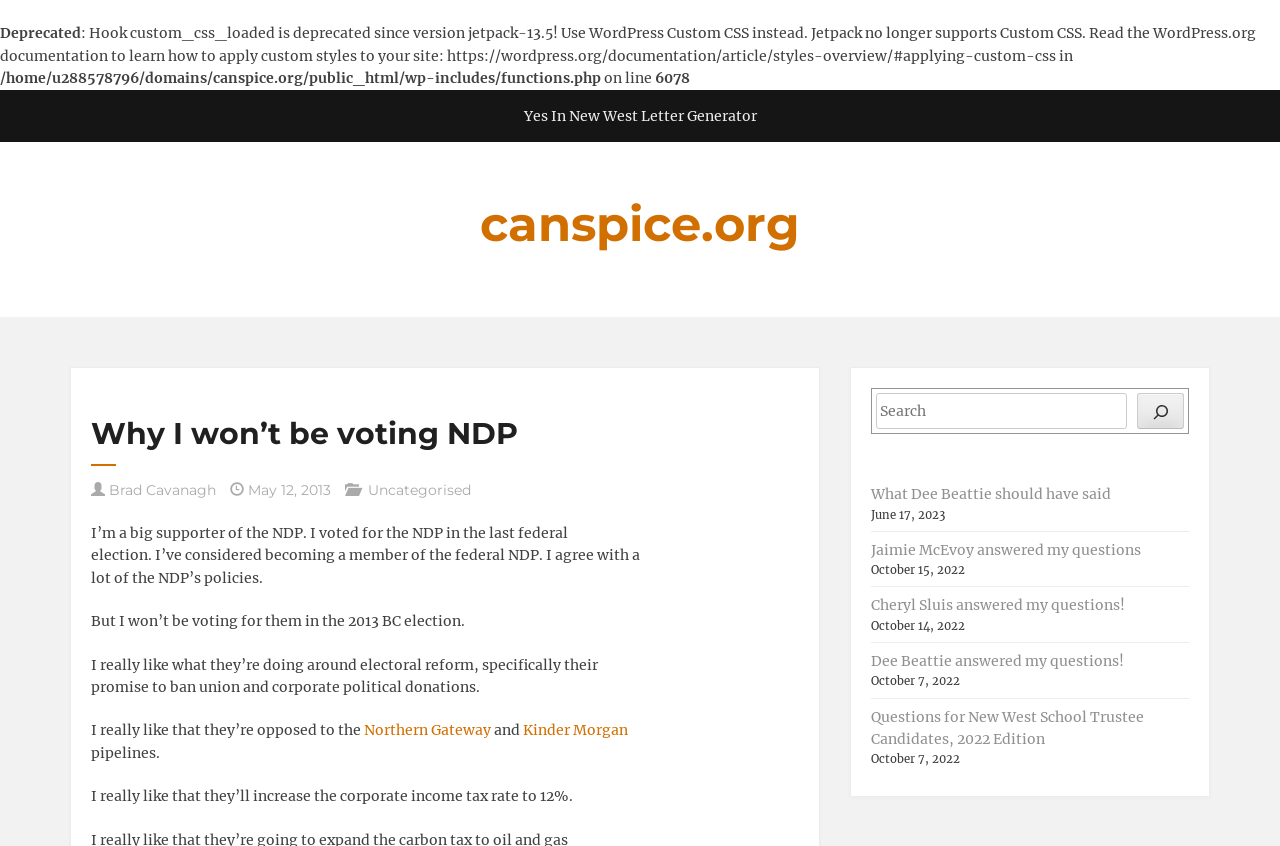Please determine the bounding box coordinates of the section I need to click to accomplish this instruction: "View the 'Header Logo'".

None